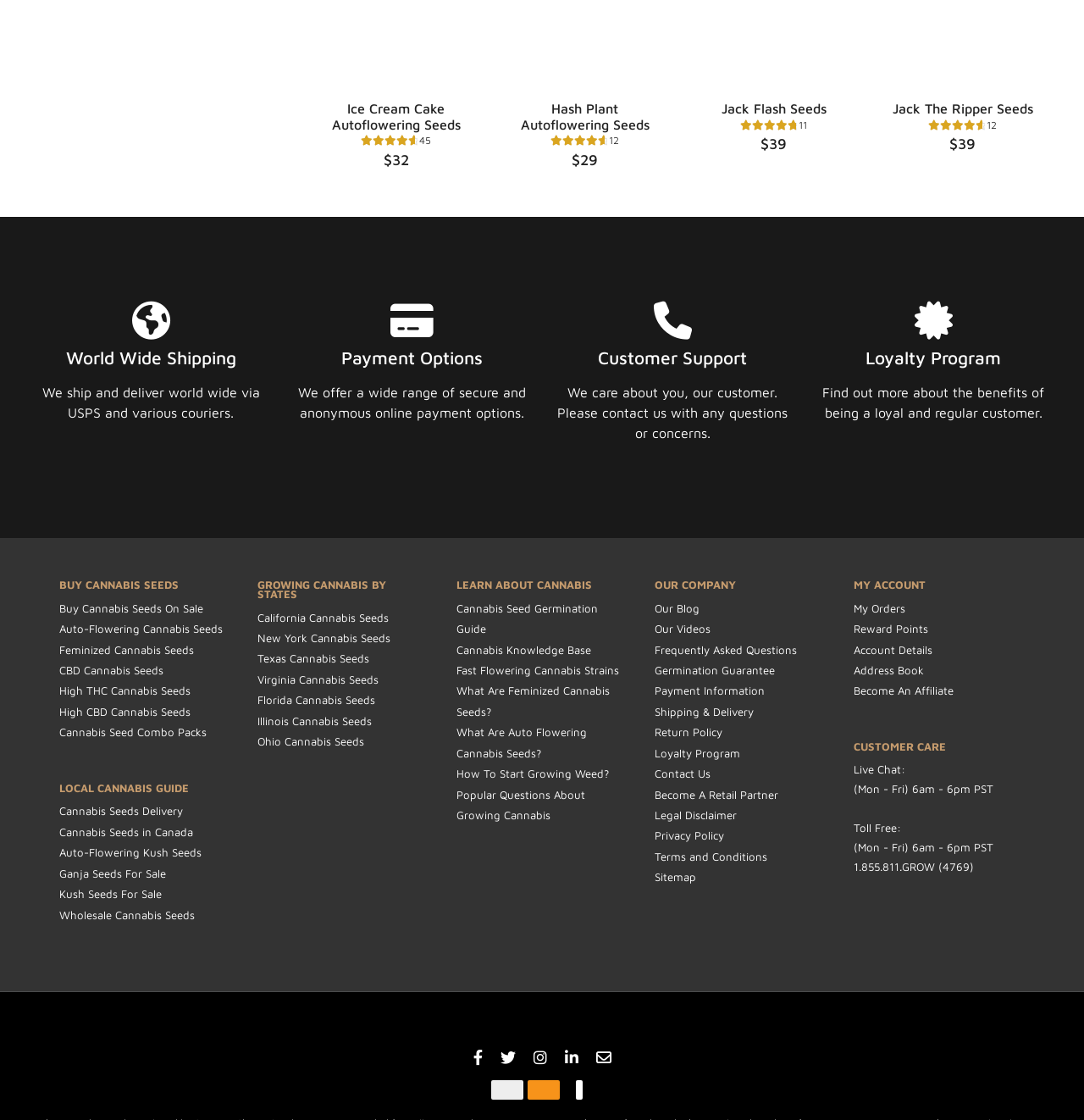Indicate the bounding box coordinates of the clickable region to achieve the following instruction: "Learn about 'Cannabis Seed Germination Guide'."

[0.421, 0.537, 0.551, 0.567]